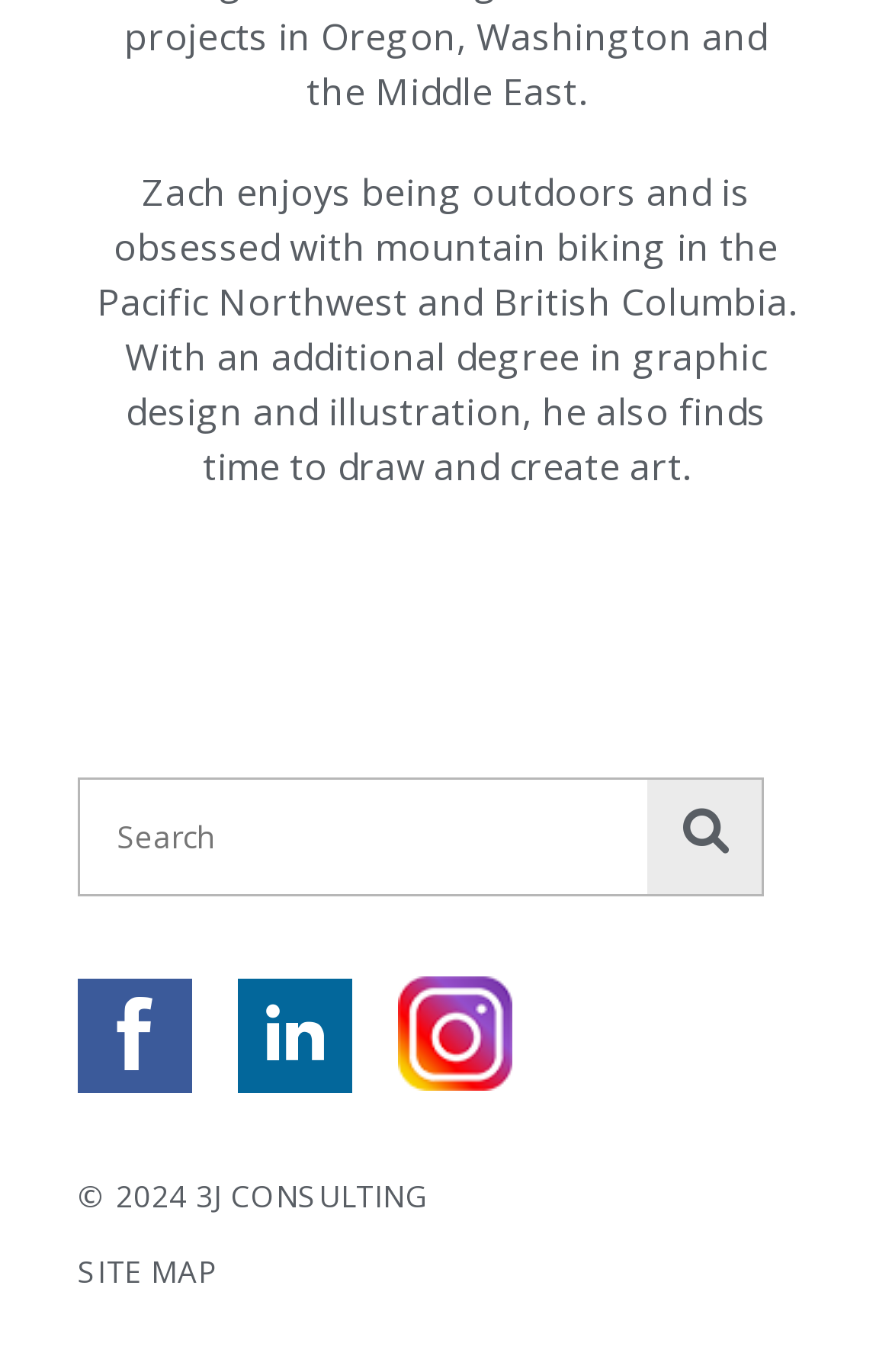Identify the bounding box for the UI element that is described as follows: "name="s" placeholder="Search"".

[0.09, 0.568, 0.726, 0.651]